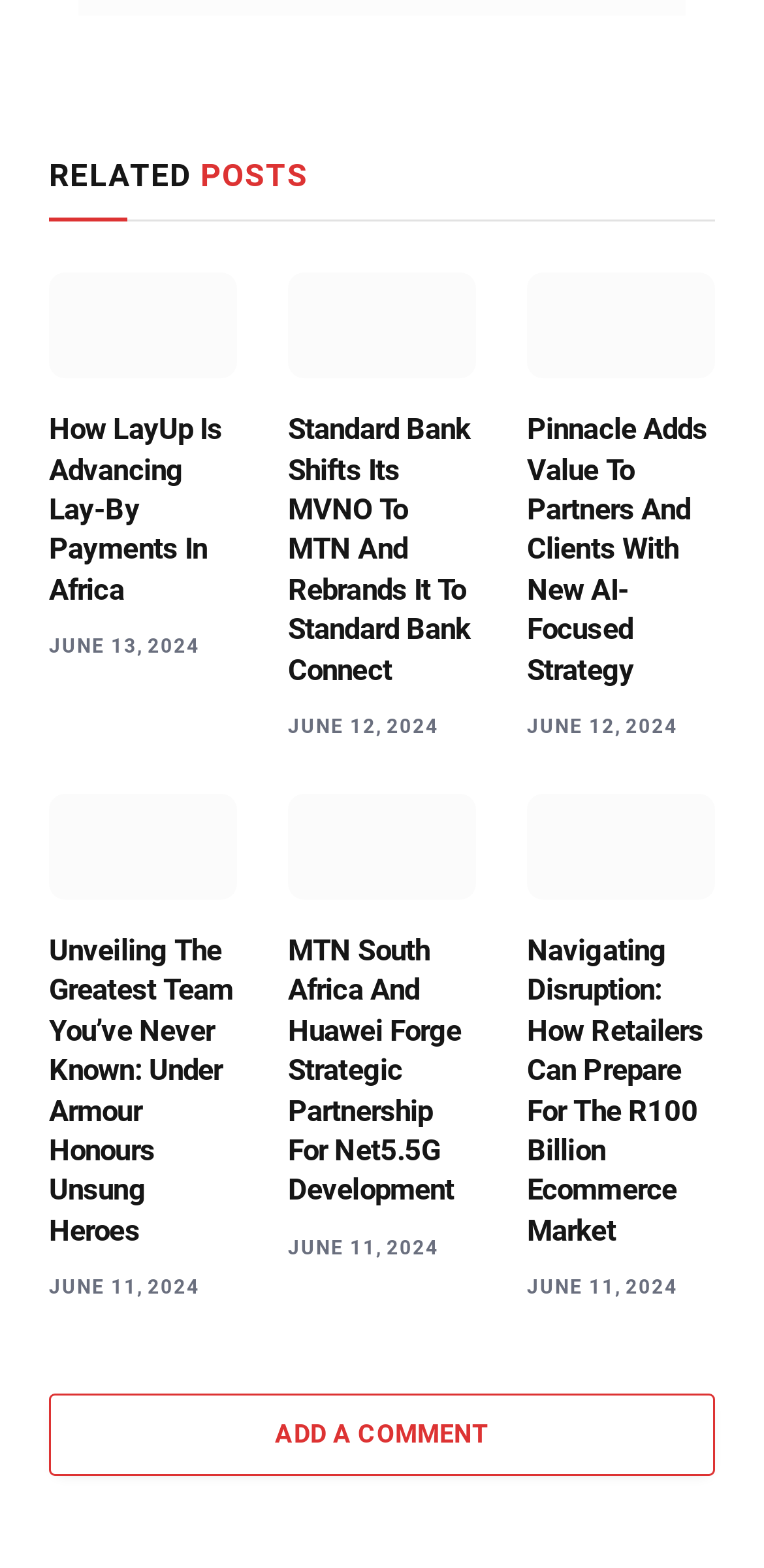What is the title of the first article?
Using the image as a reference, answer with just one word or a short phrase.

How LayUp Is Advancing Lay-By Payments In Africa